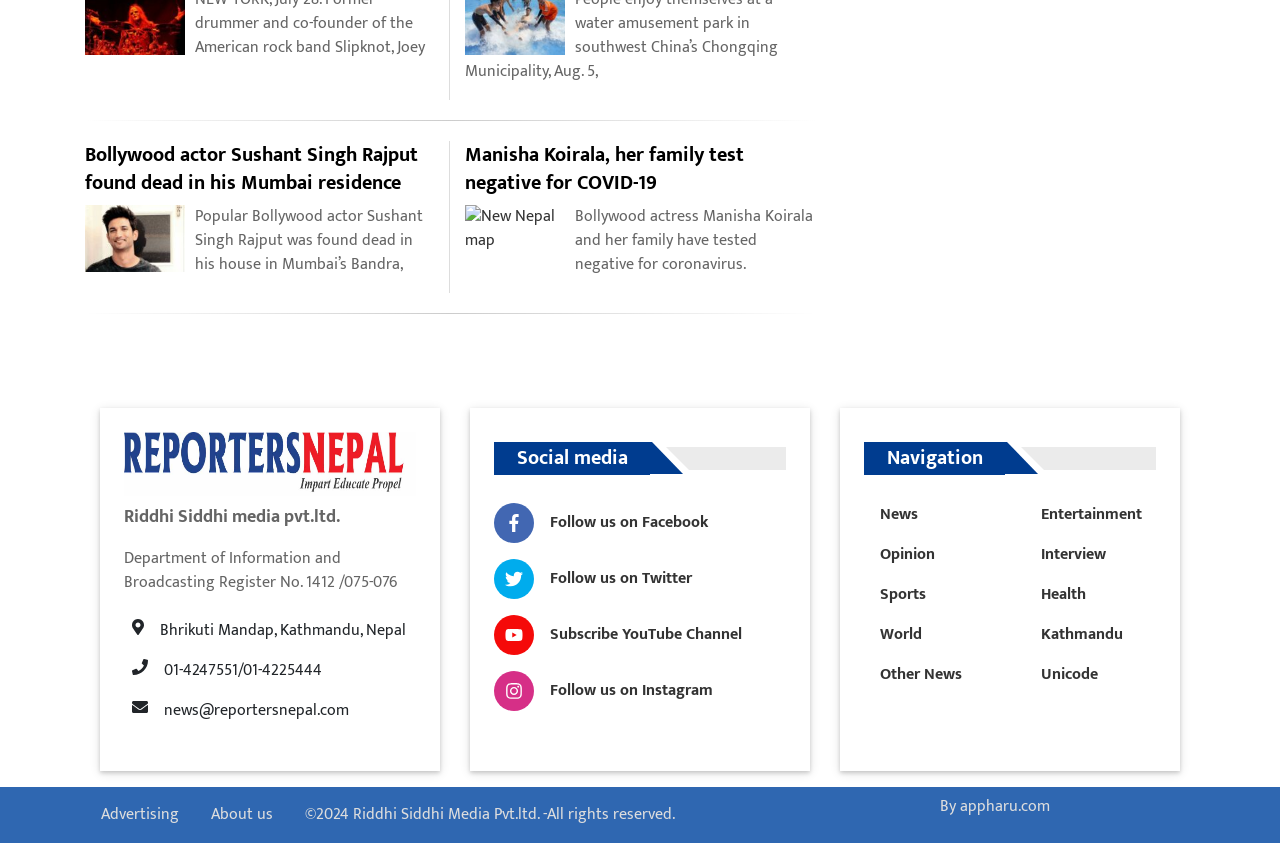Can you provide the bounding box coordinates for the element that should be clicked to implement the instruction: "Check the news about Entertainment"?

[0.801, 0.587, 0.905, 0.635]